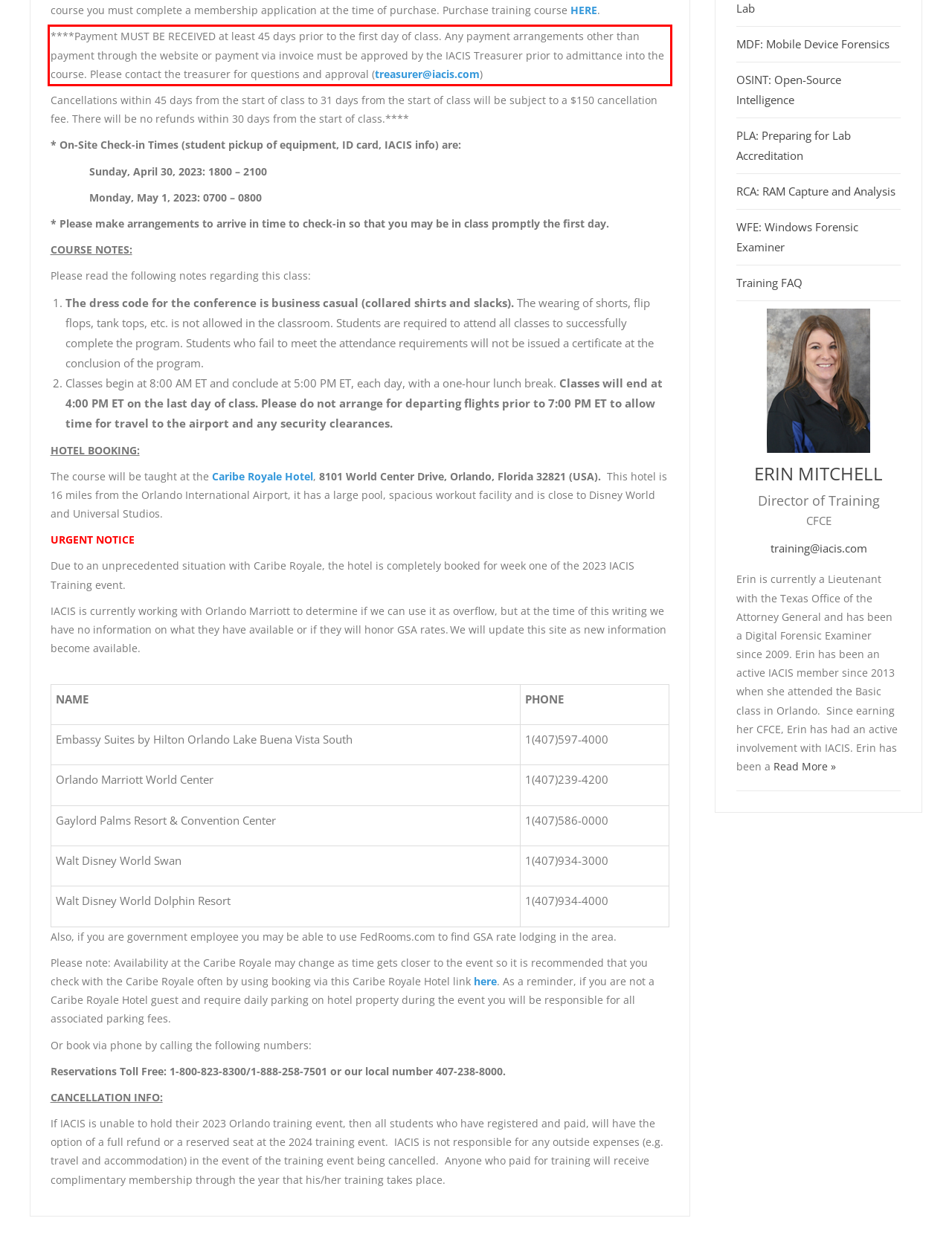Identify the text inside the red bounding box in the provided webpage screenshot and transcribe it.

****Payment MUST BE RECEIVED at least 45 days prior to the first day of class. Any payment arrangements other than payment through the website or payment via invoice must be approved by the IACIS Treasurer prior to admittance into the course. Please contact the treasurer for questions and approval (treasurer@iacis.com)